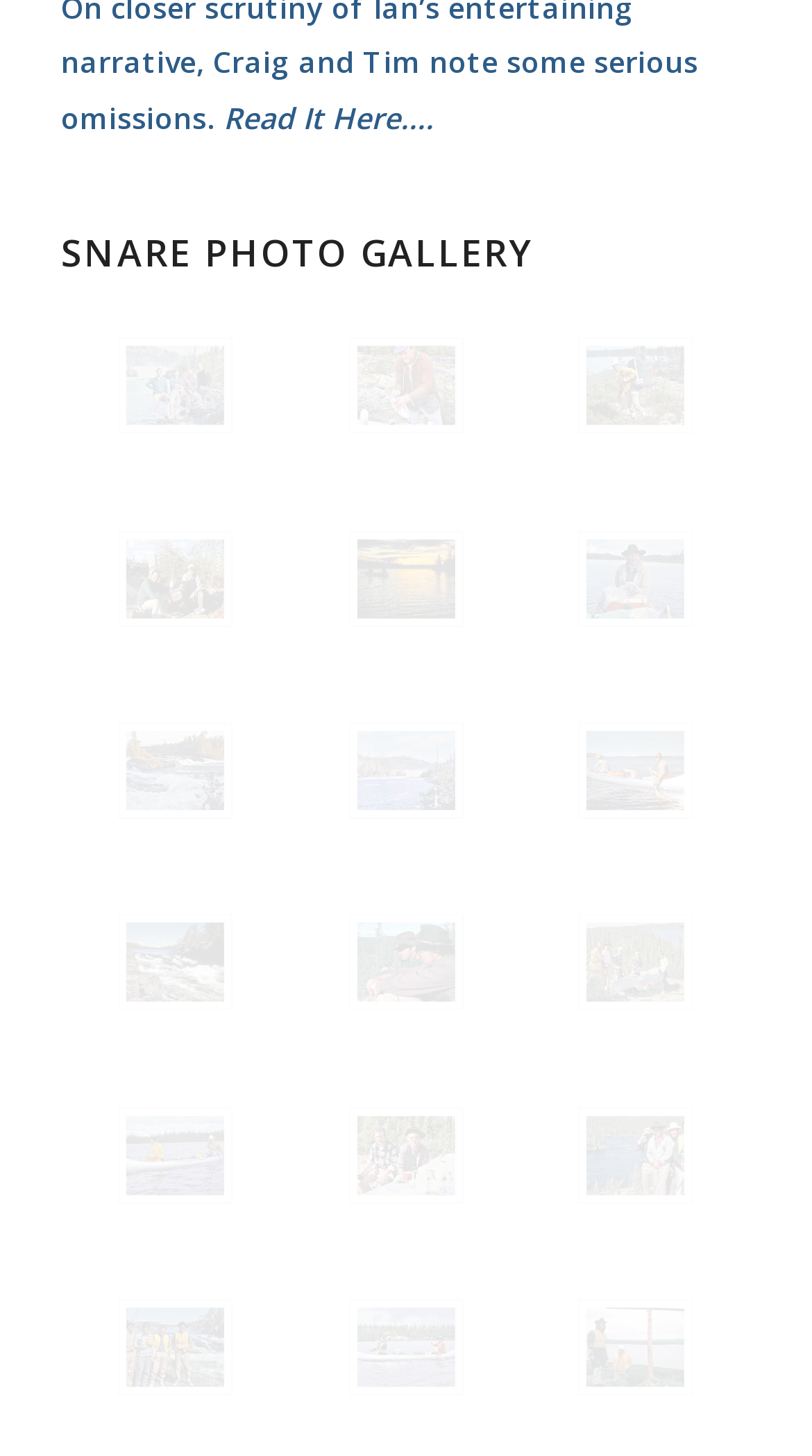How many links are there on the webpage?
Answer with a single word or phrase, using the screenshot for reference.

20